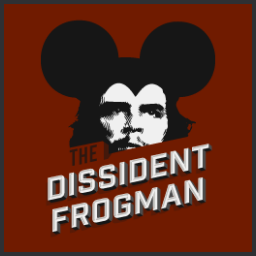Answer the question in a single word or phrase:
What is the text written below the graphic?

THE DISSIDENT FROGMAN